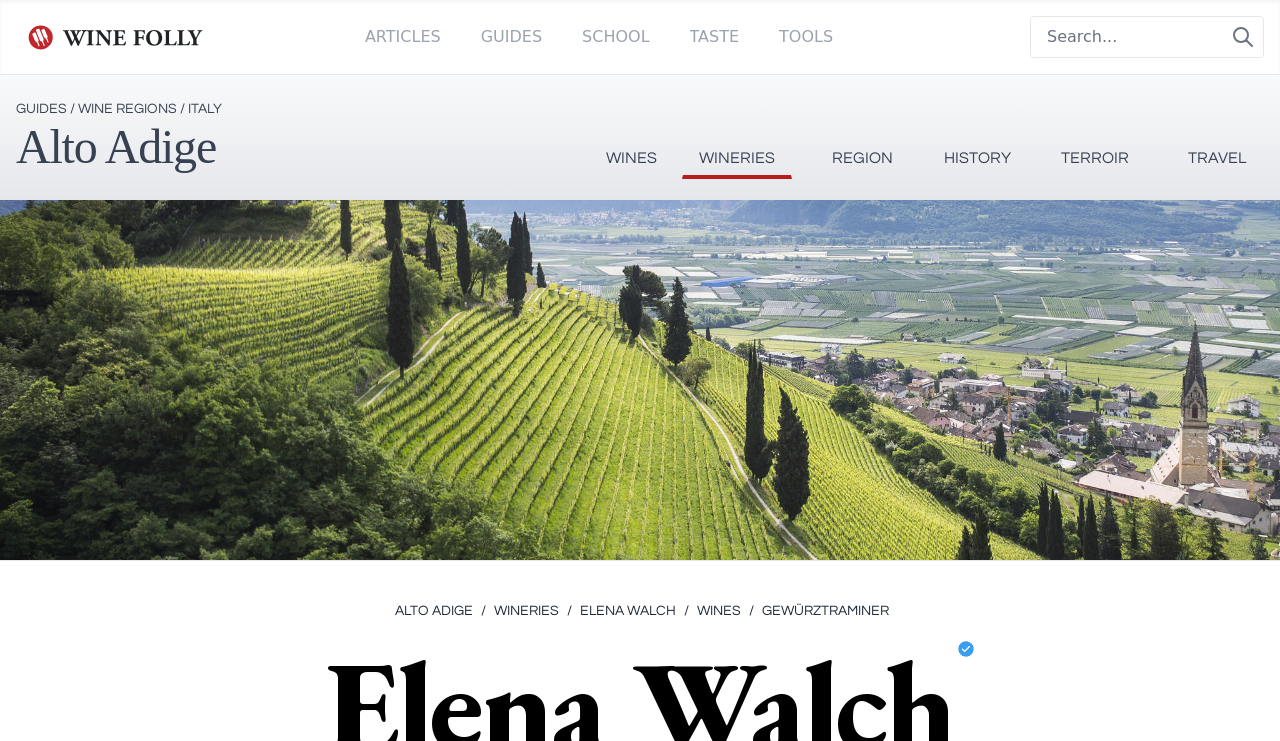Please find the bounding box for the UI element described by: "/Elena Walch".

[0.443, 0.811, 0.528, 0.838]